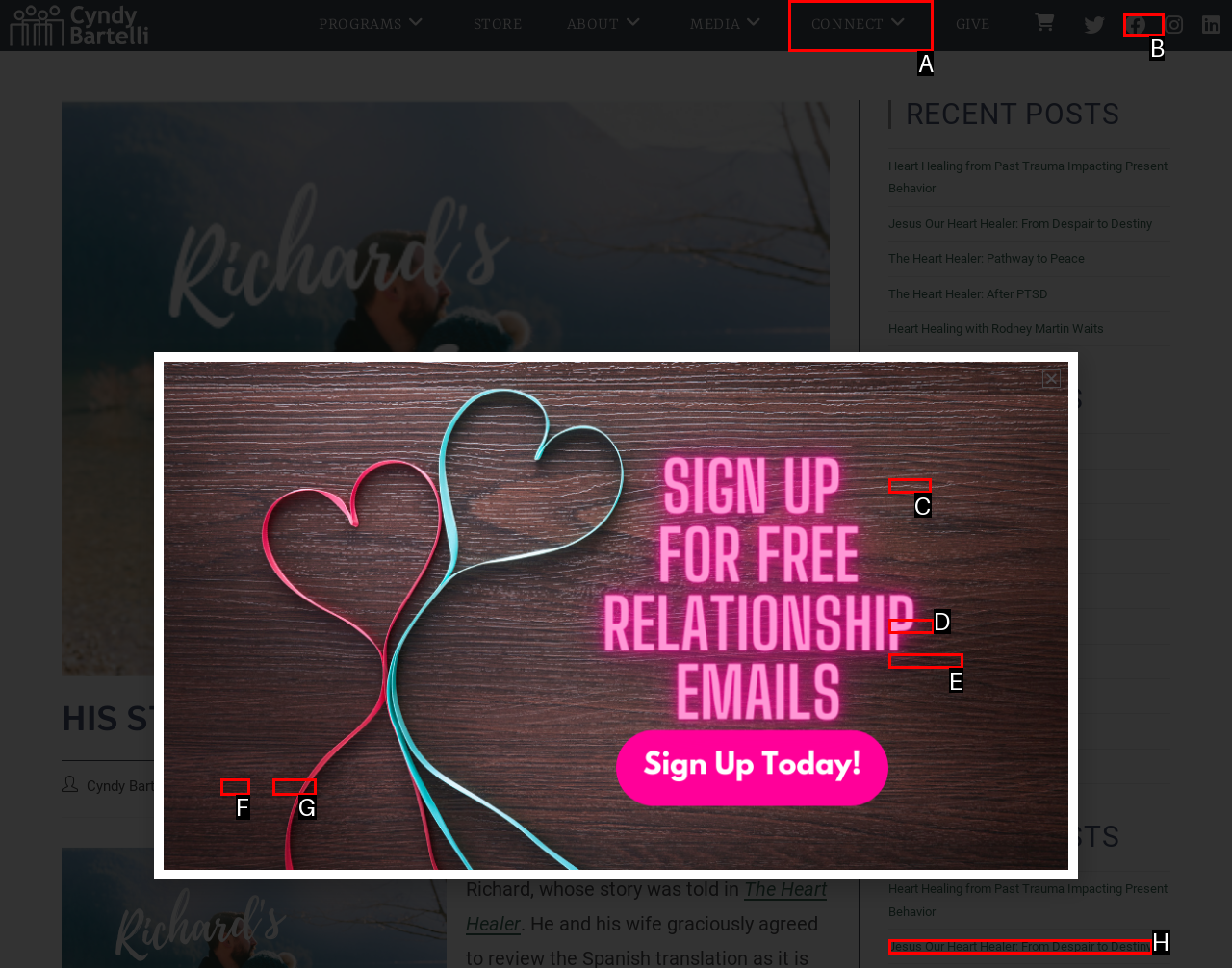Identify the letter of the UI element you need to select to accomplish the task: Click on the Facebook link.
Respond with the option's letter from the given choices directly.

B